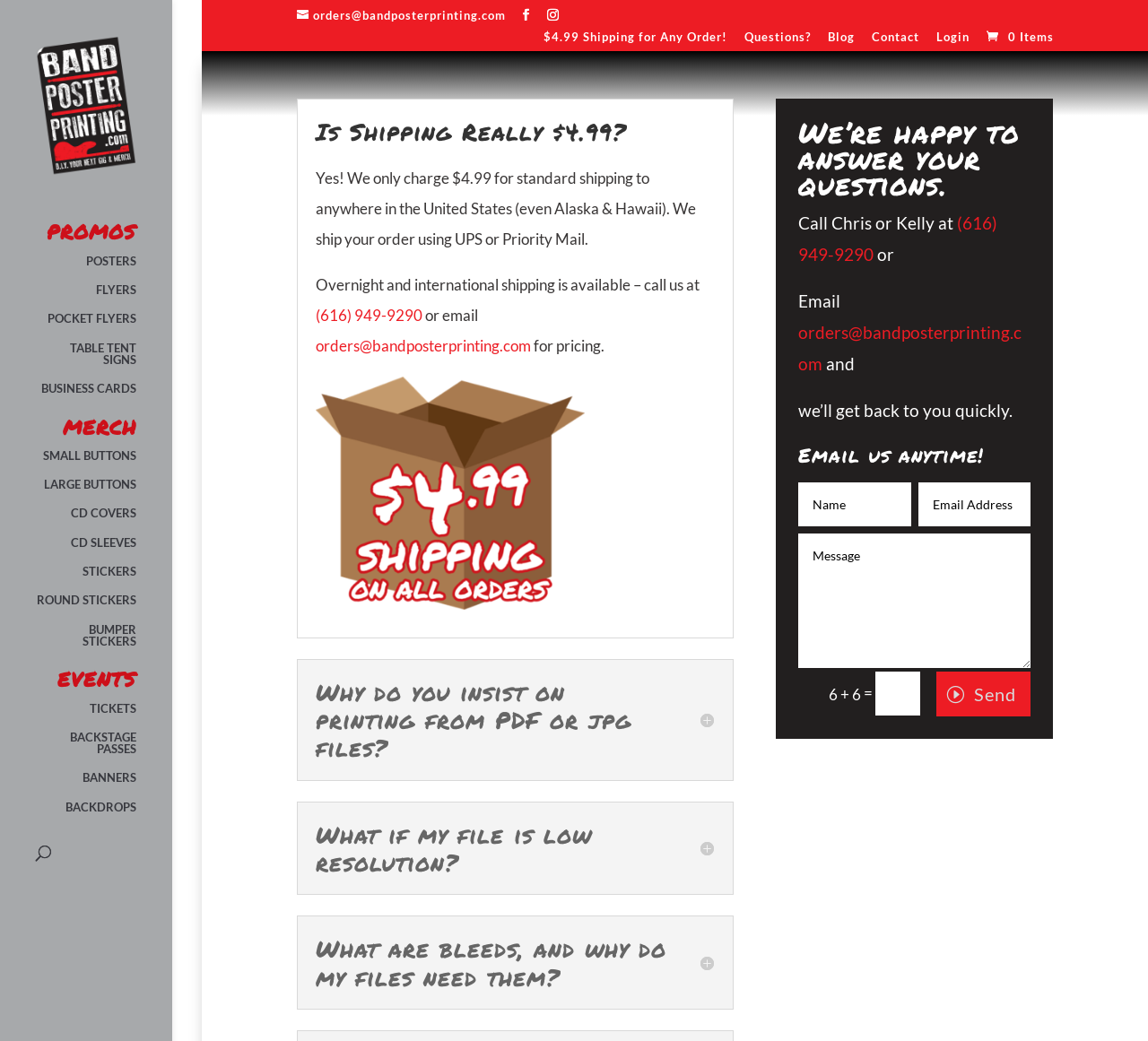Please predict the bounding box coordinates of the element's region where a click is necessary to complete the following instruction: "Send an email". The coordinates should be represented by four float numbers between 0 and 1, i.e., [left, top, right, bottom].

[0.816, 0.645, 0.898, 0.688]